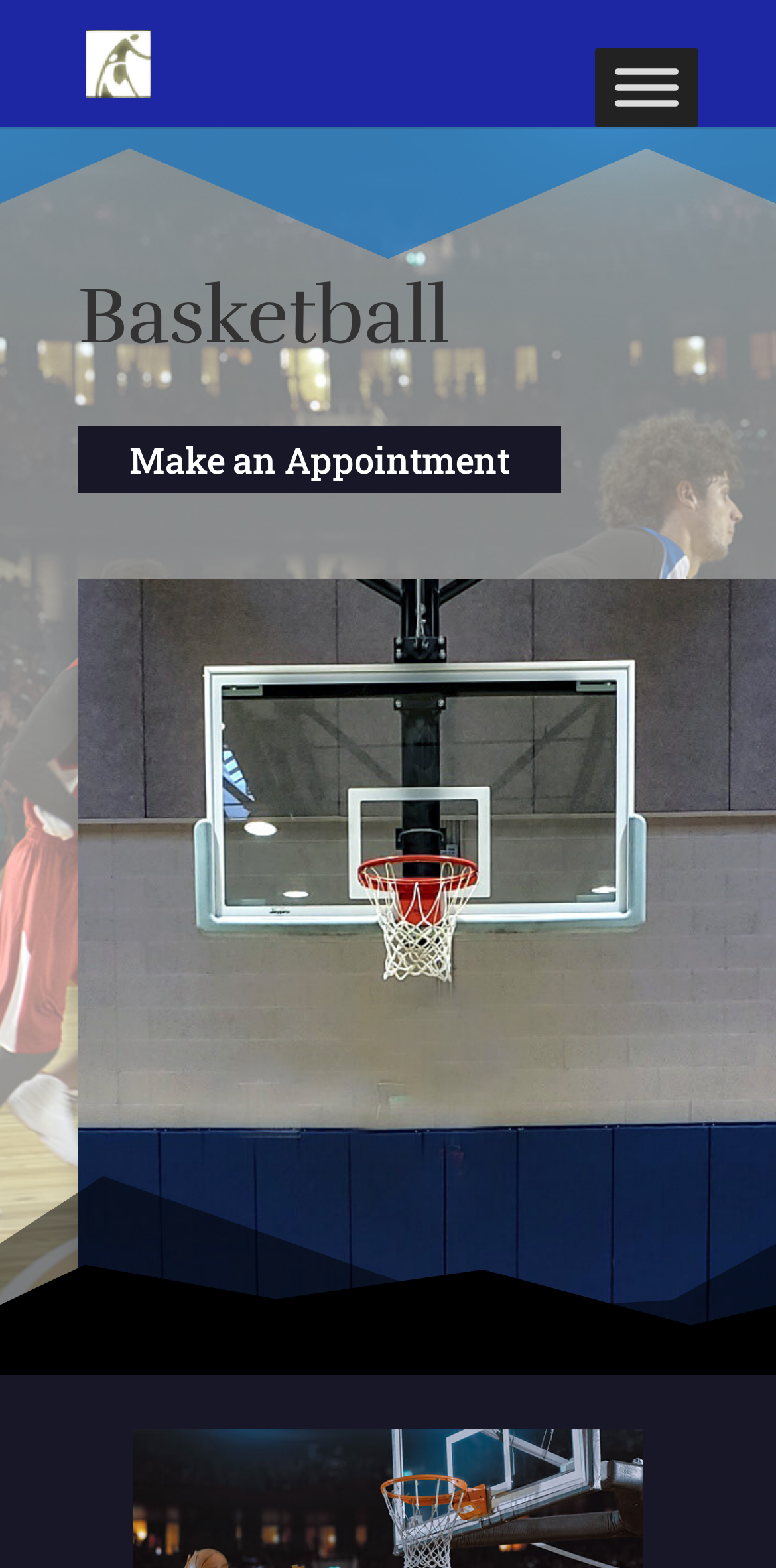Create an in-depth description of the webpage, covering main sections.

The webpage is about basketball and H/S Physical Therapy. At the top left, there is a link and an image, both labeled "H/S Physical Therapy". Below them, there is a heading that reads "Basketball". 

To the right of the "Basketball" heading, there is another heading, but it does not contain any text. Below these headings, there is a link that says "Make an Appointment". 

At the top right, there is a button labeled "Toggle Menu". In the middle of the page, there is a search bar that spans almost the entire width of the page.